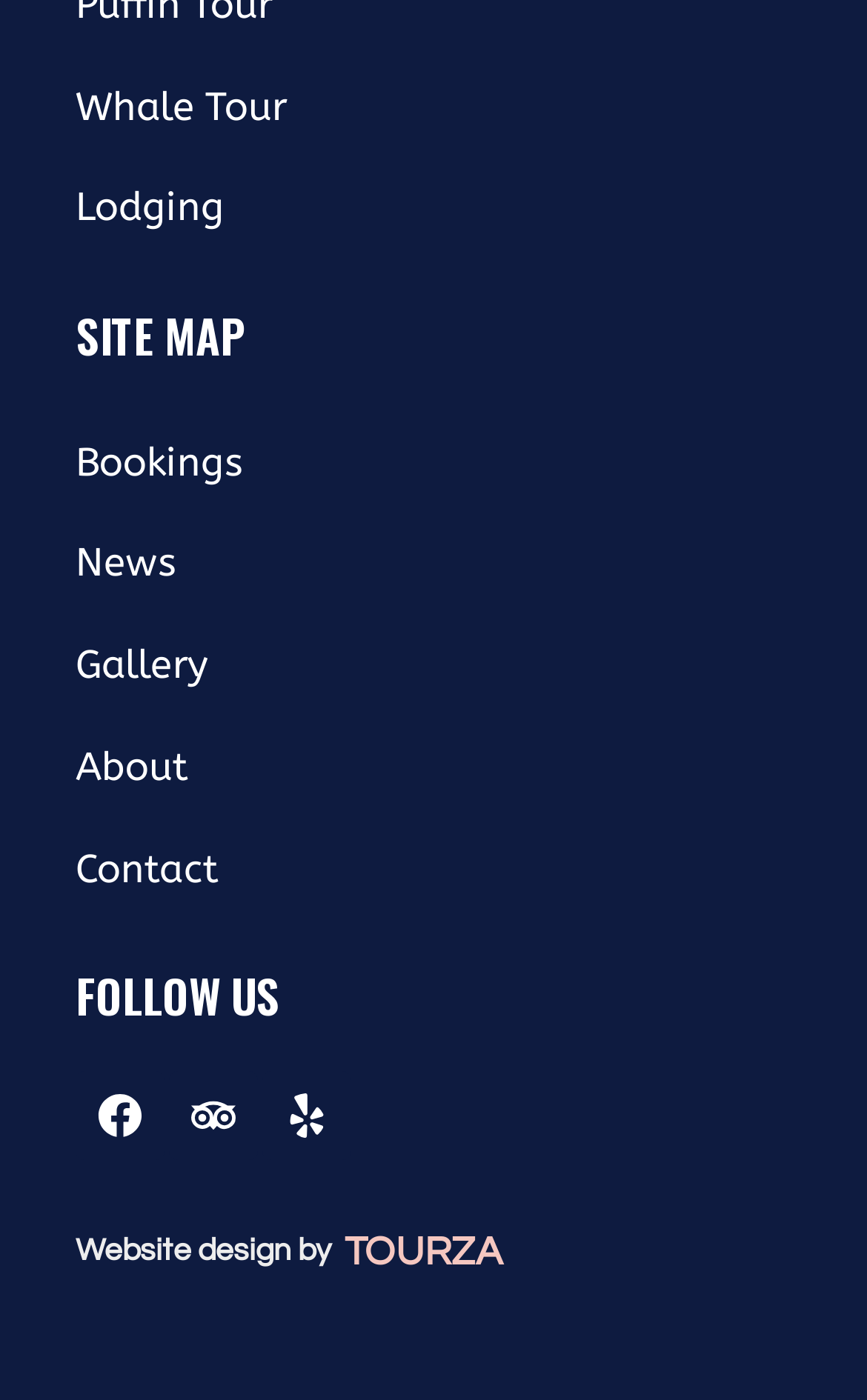Determine the bounding box coordinates of the region to click in order to accomplish the following instruction: "Visit TOURZA website". Provide the coordinates as four float numbers between 0 and 1, specifically [left, top, right, bottom].

[0.397, 0.879, 0.579, 0.909]